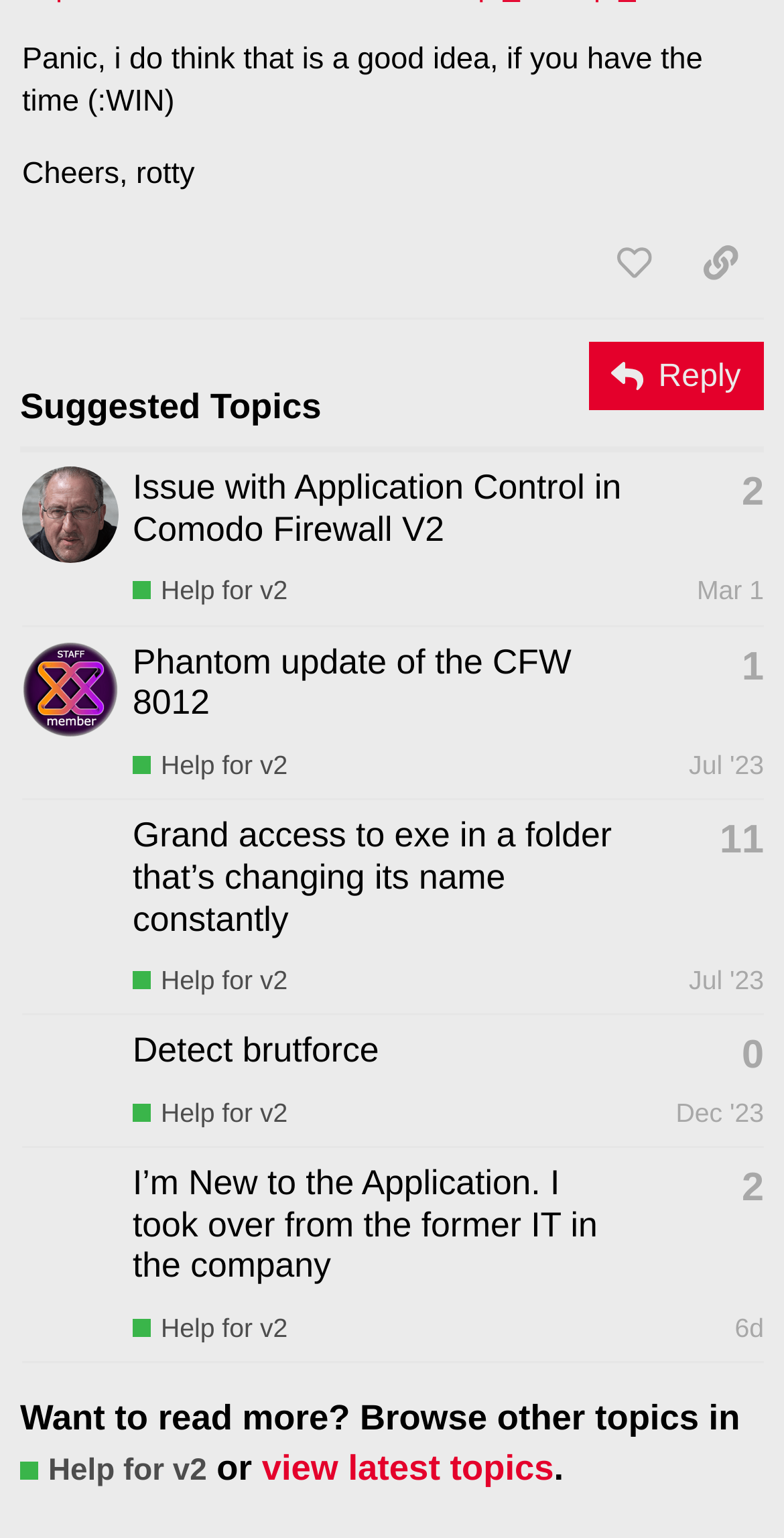Identify the bounding box for the element characterized by the following description: "aria-label="pelorustech" title="pelorustech"".

[0.028, 0.775, 0.151, 0.797]